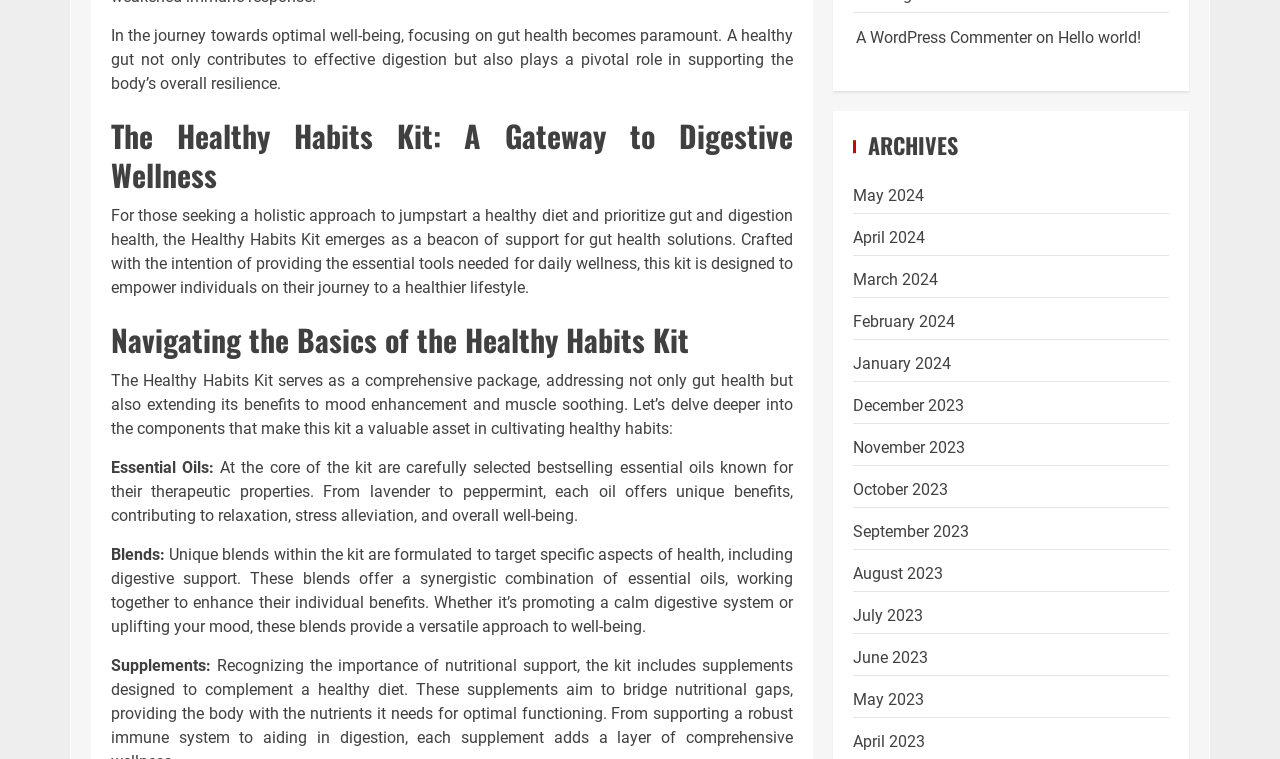What is the purpose of the Healthy Habits Kit?
Examine the webpage screenshot and provide an in-depth answer to the question.

The Healthy Habits Kit is designed to support gut health and overall wellness, as stated in the static text elements, which describe its components and benefits, including essential oils, blends, and supplements.